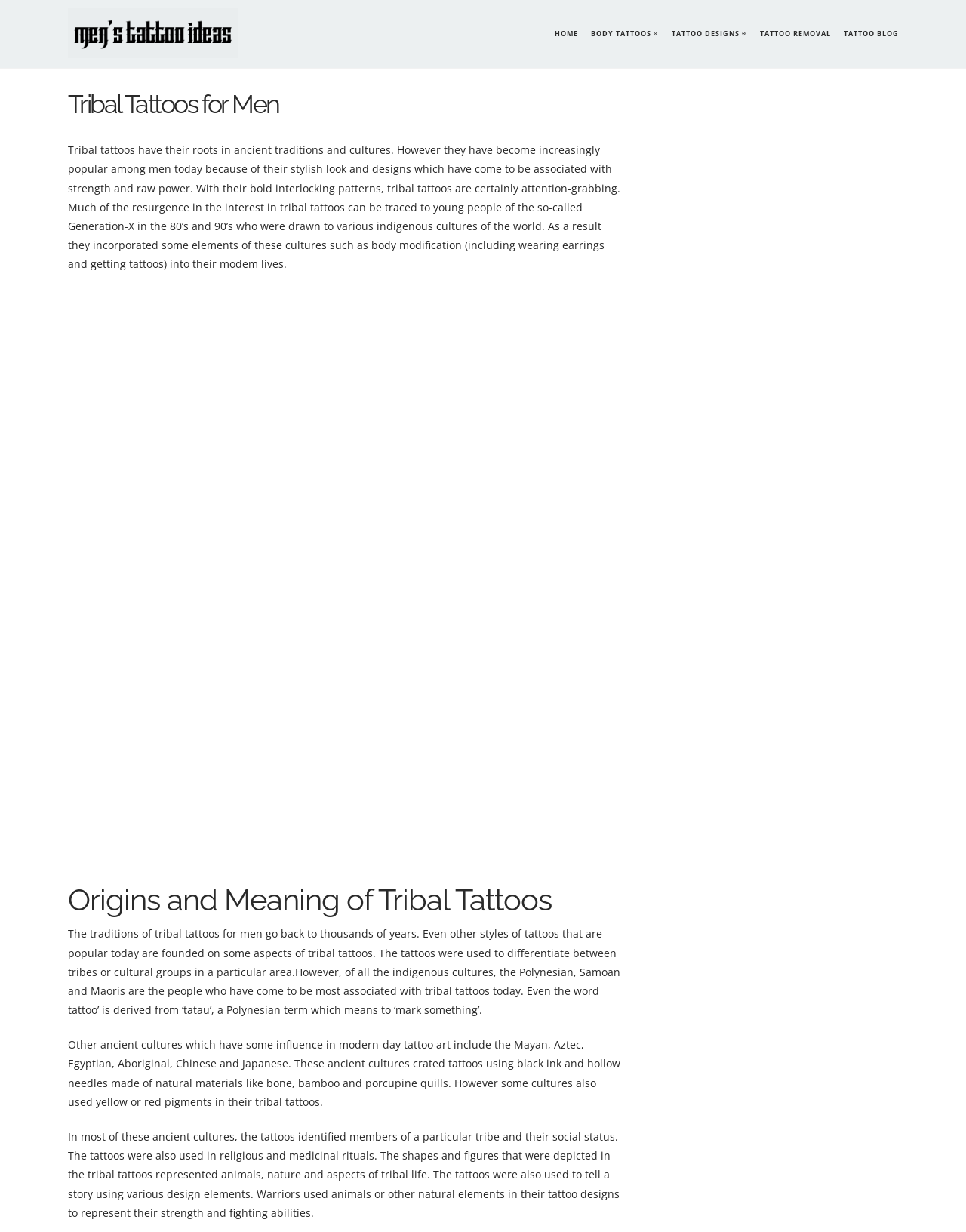What is the purpose of tribal tattoos in ancient cultures?
Using the visual information, answer the question in a single word or phrase.

To identify tribe members and social status